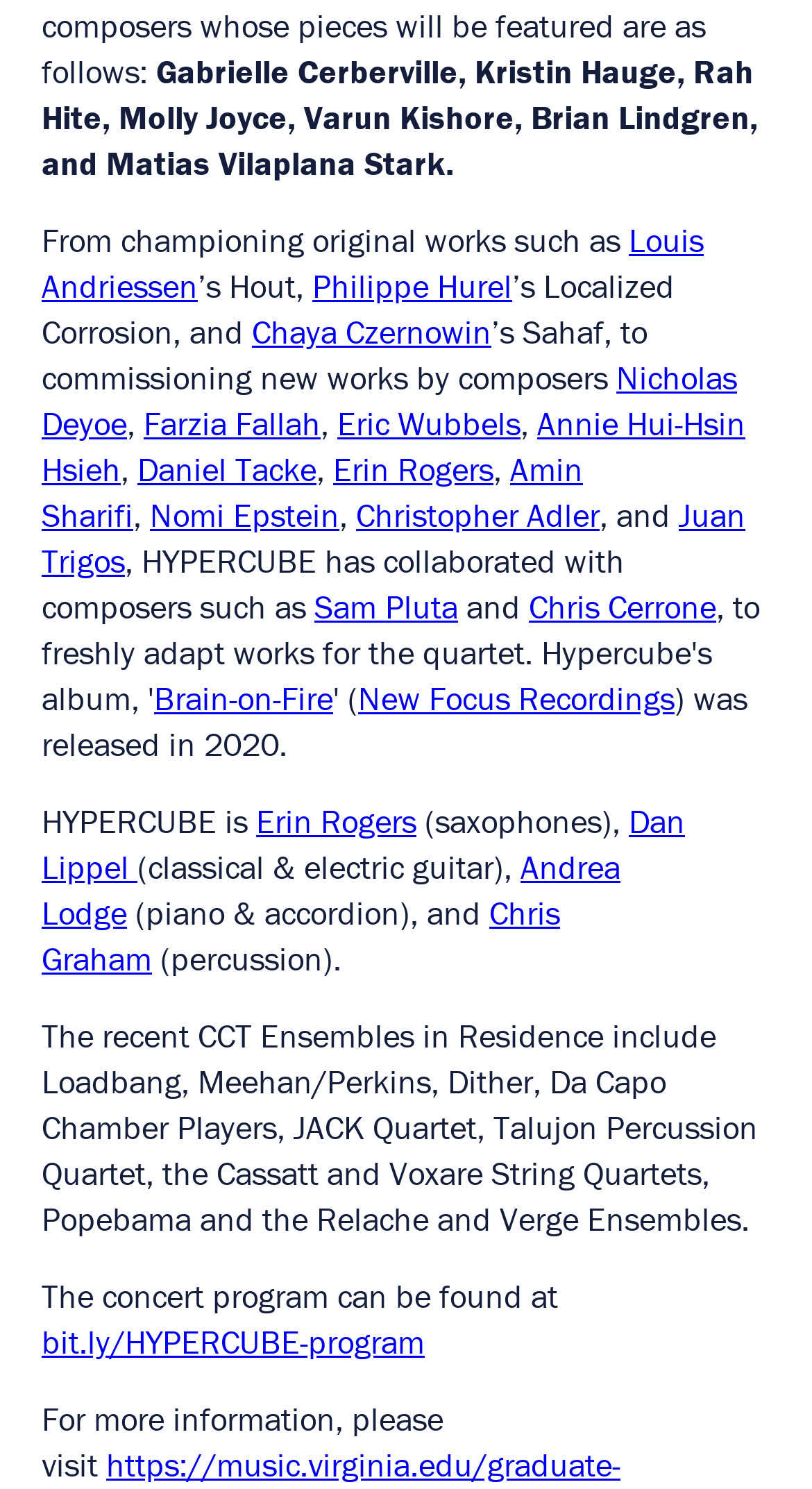Based on the image, give a detailed response to the question: What is the name of the album released by HYPERCUBE in 2020?

The webpage mentions that HYPERCUBE released an album in 2020, but it does not specify the name of the album.